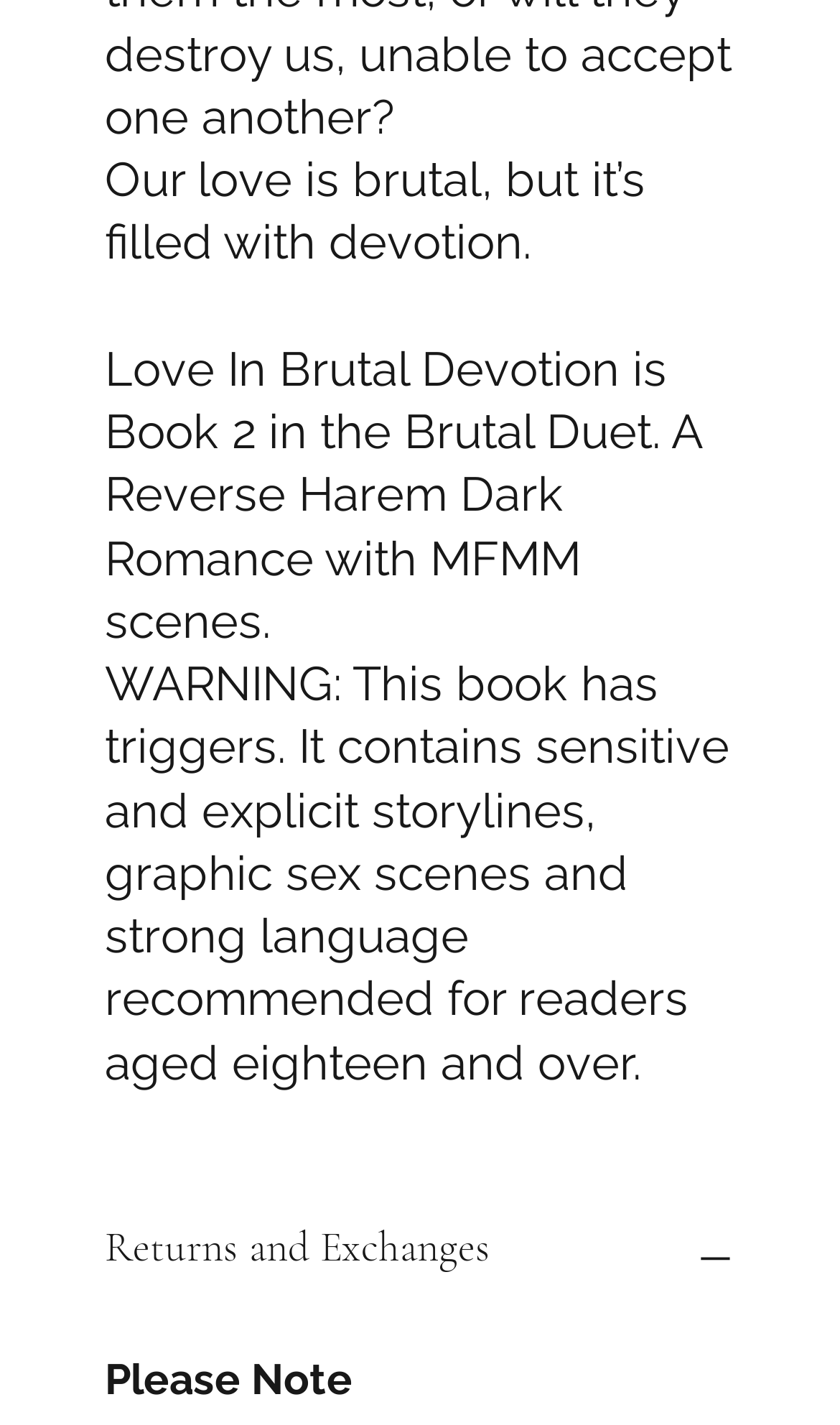Using the information shown in the image, answer the question with as much detail as possible: What is the author of the webpage?

The webpage contains a footer section with the text '©2021 by BJ Alpha Author. Proudly created with Wix.com'. This suggests that BJ Alpha Author is the creator or author of the webpage.